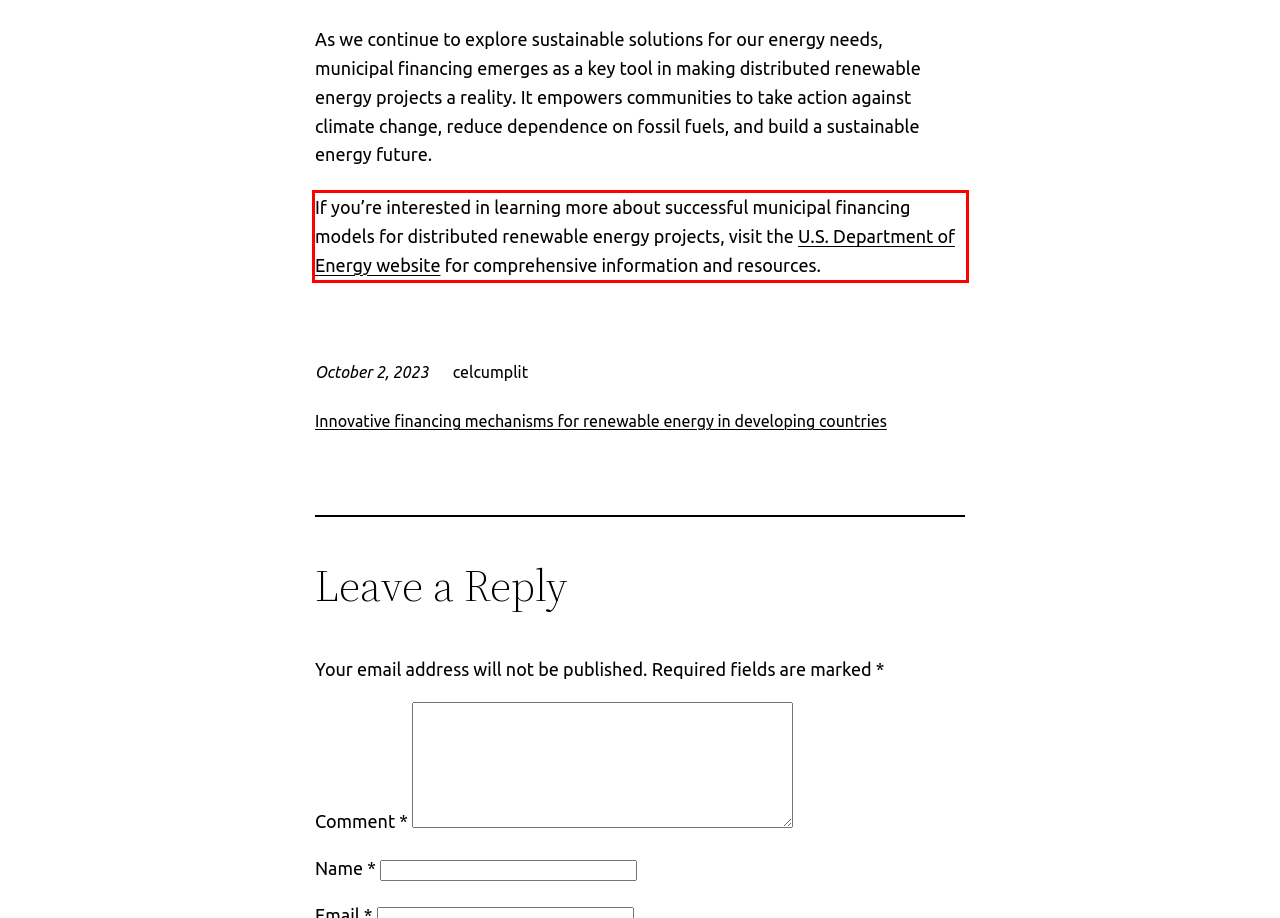With the provided screenshot of a webpage, locate the red bounding box and perform OCR to extract the text content inside it.

If you’re interested in learning more about successful municipal financing models for distributed renewable energy projects, visit the U.S. Department of Energy website for comprehensive information and resources.